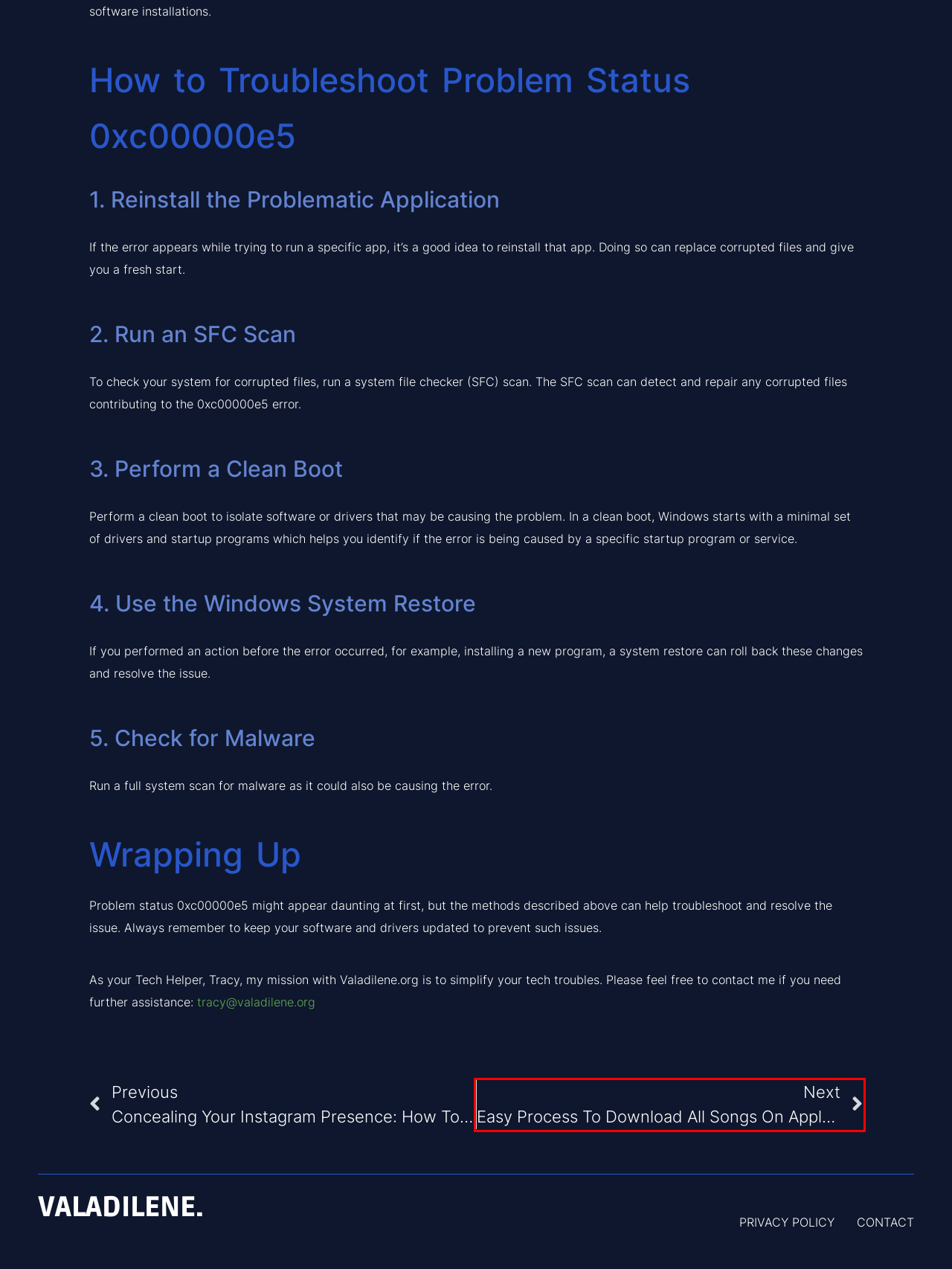You have a screenshot of a webpage, and a red bounding box highlights an element. Select the webpage description that best fits the new page after clicking the element within the bounding box. Options are:
A. Home - Valadilene
B. Blog - Valadilene
C. Audio - Valadilene
D. Privacy Policy - Valadilene
E. Mac - Valadilene
F. Troubleshooting - Valadilene
G. Concealing Your Instagram Presence: How to Hide Active Status - Valadilene
H. Easy Process to Download All Songs on Apple Music - Valadilene

H